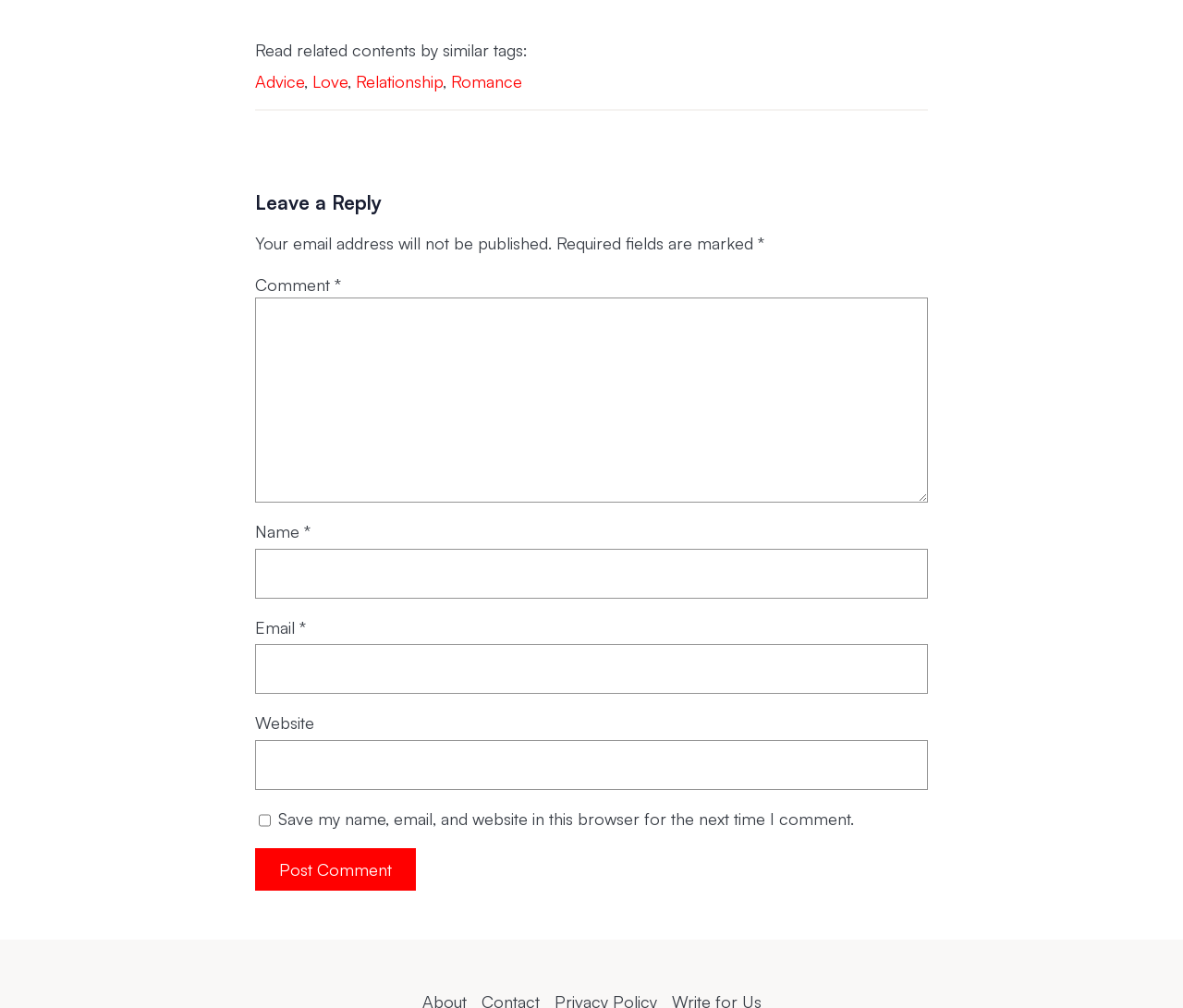Identify the bounding box coordinates for the element that needs to be clicked to fulfill this instruction: "Click the 'Post Comment' button". Provide the coordinates in the format of four float numbers between 0 and 1: [left, top, right, bottom].

[0.216, 0.841, 0.352, 0.883]